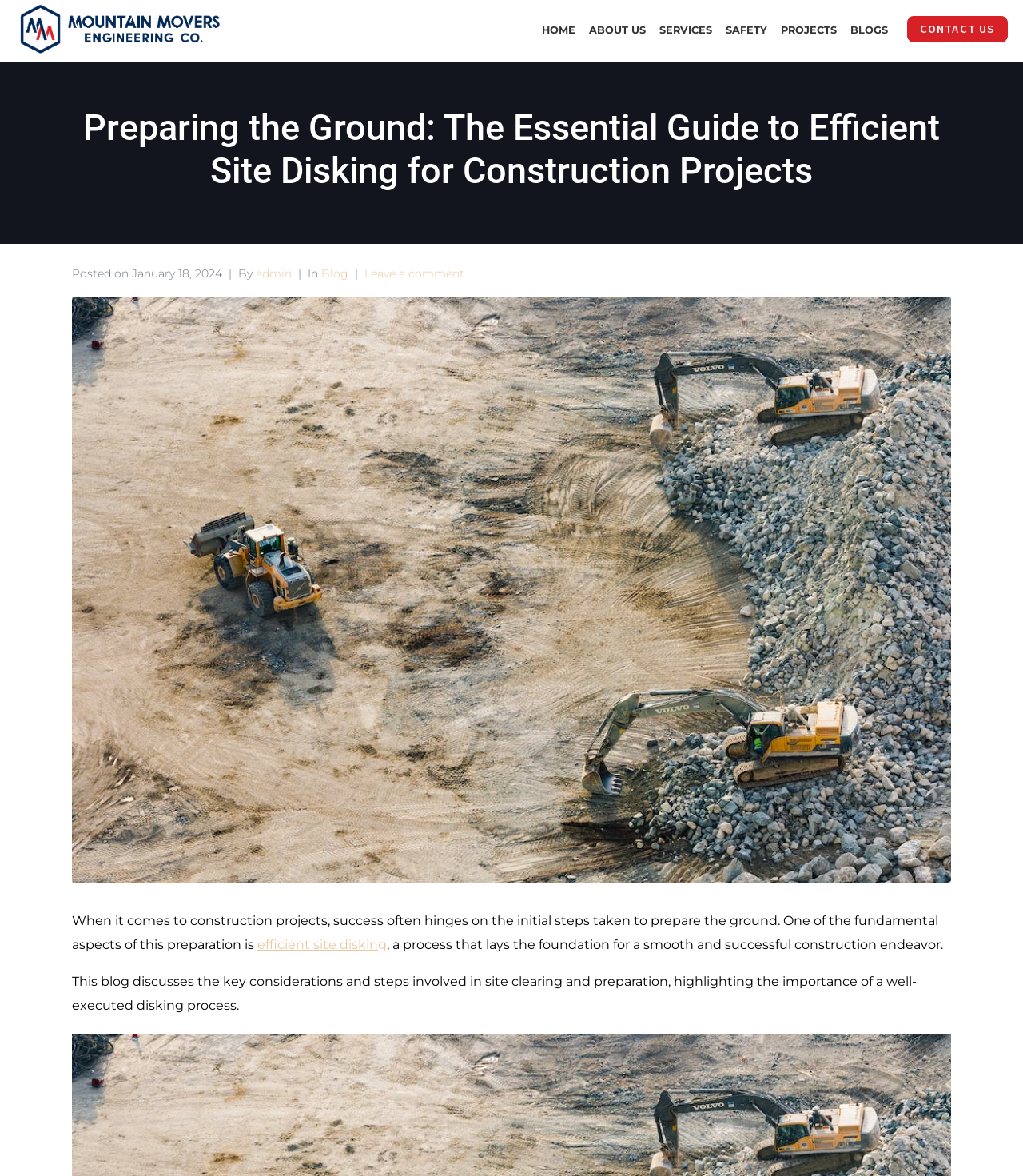Please provide a comprehensive response to the question below by analyzing the image: 
Who is the author of the blog post?

The author of the blog post is mentioned as 'admin' in the text, which is written in the format 'Posted on January 18, 2024 by admin'.